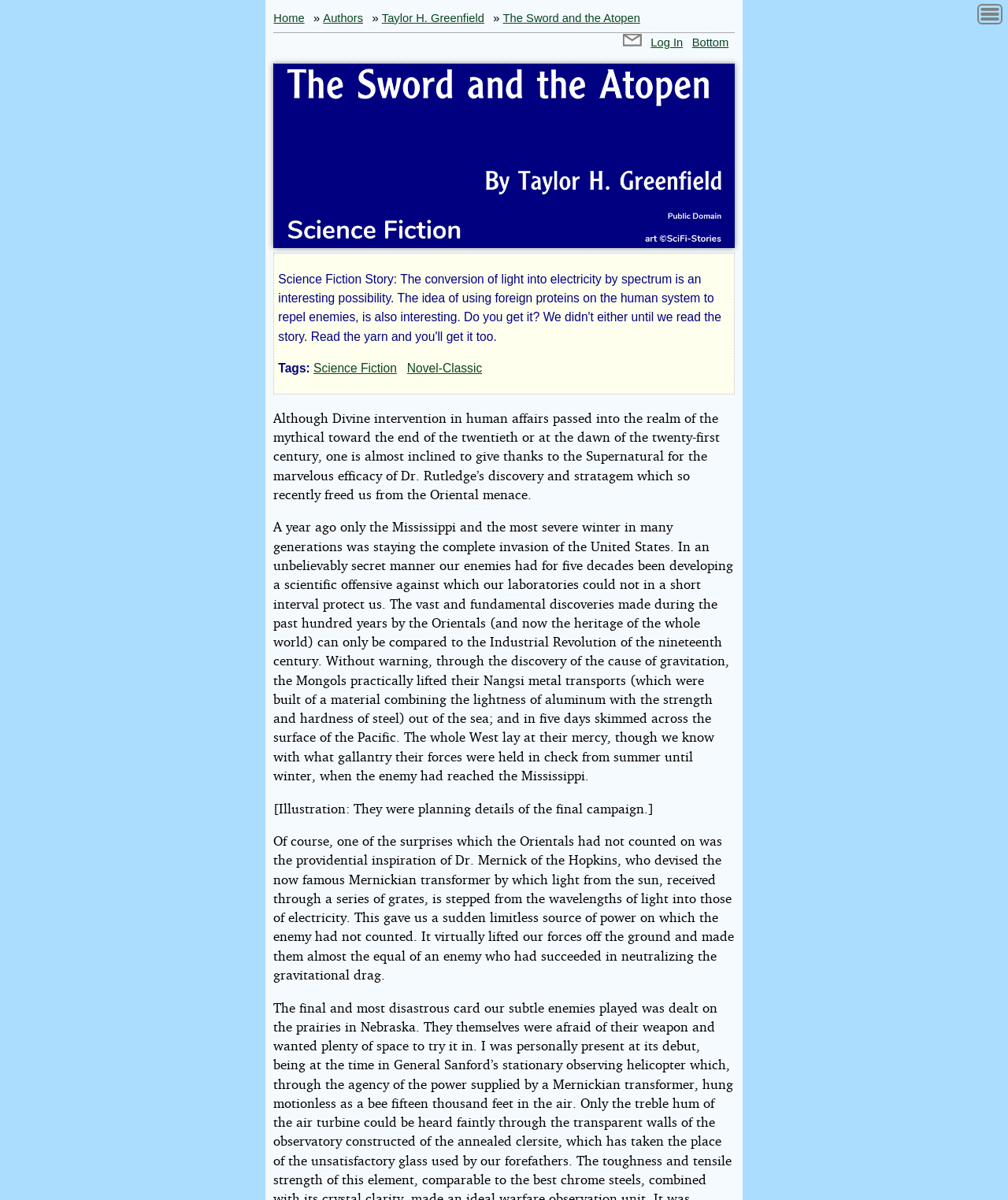Locate the UI element that matches the description Taylor H. Greenfield in the webpage screenshot. Return the bounding box coordinates in the format (top-left x, top-left y, bottom-right x, bottom-right y), with values ranging from 0 to 1.

[0.379, 0.007, 0.48, 0.023]